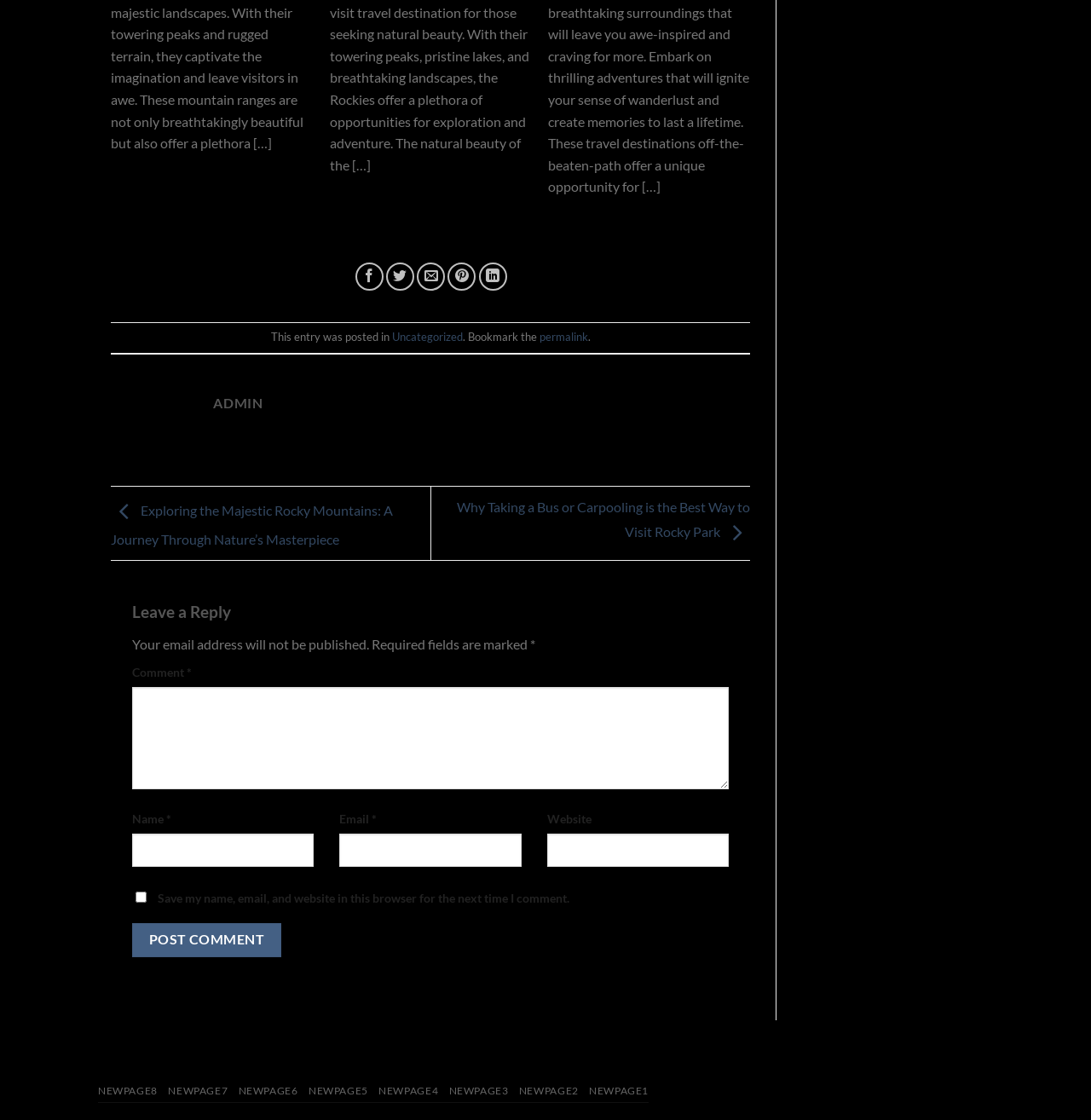Determine the coordinates of the bounding box for the clickable area needed to execute this instruction: "Share on Facebook".

[0.326, 0.234, 0.352, 0.259]